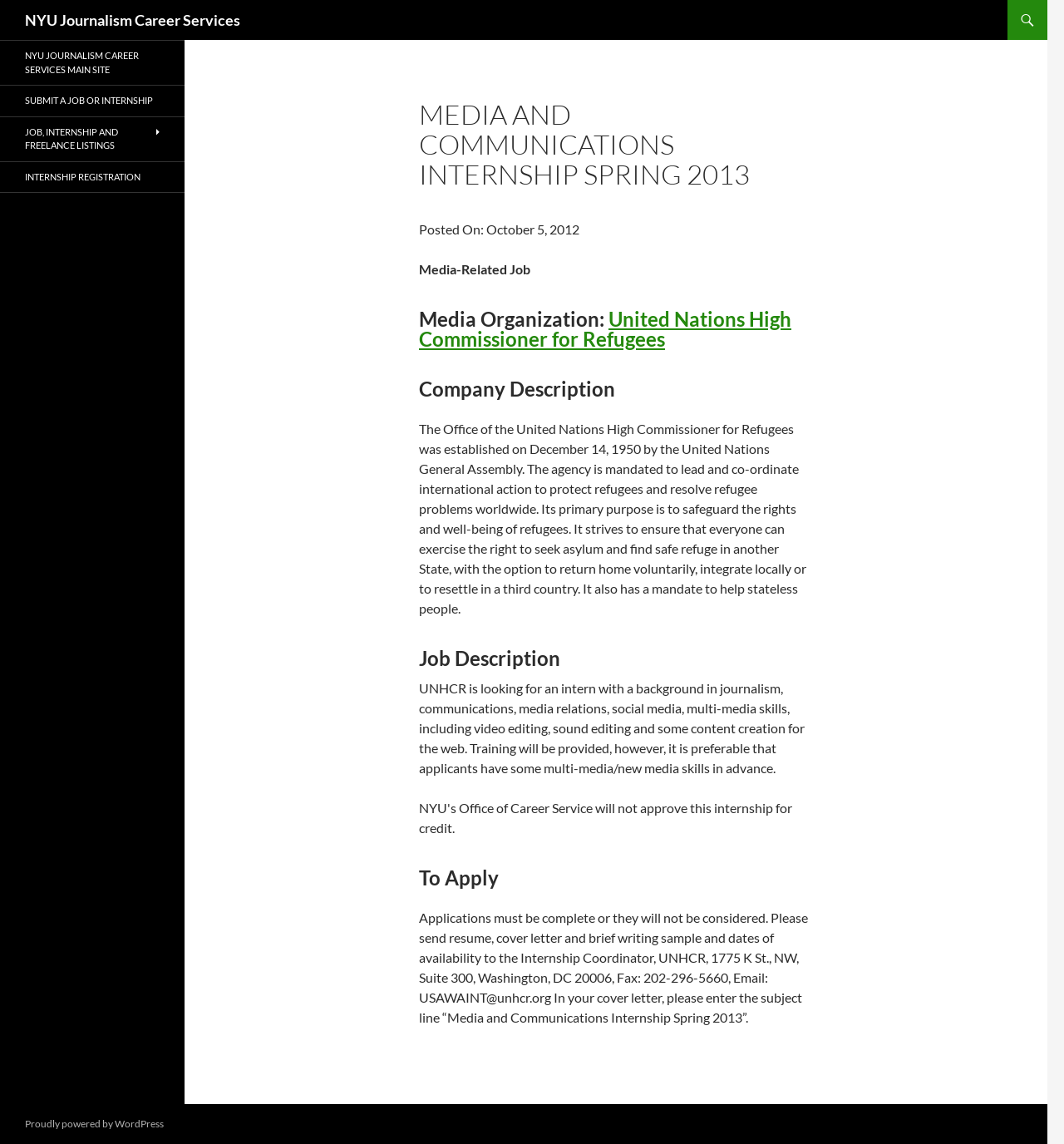Can you find the bounding box coordinates for the UI element given this description: "Job, Internship and Freelance Listings"? Provide the coordinates as four float numbers between 0 and 1: [left, top, right, bottom].

[0.0, 0.102, 0.173, 0.141]